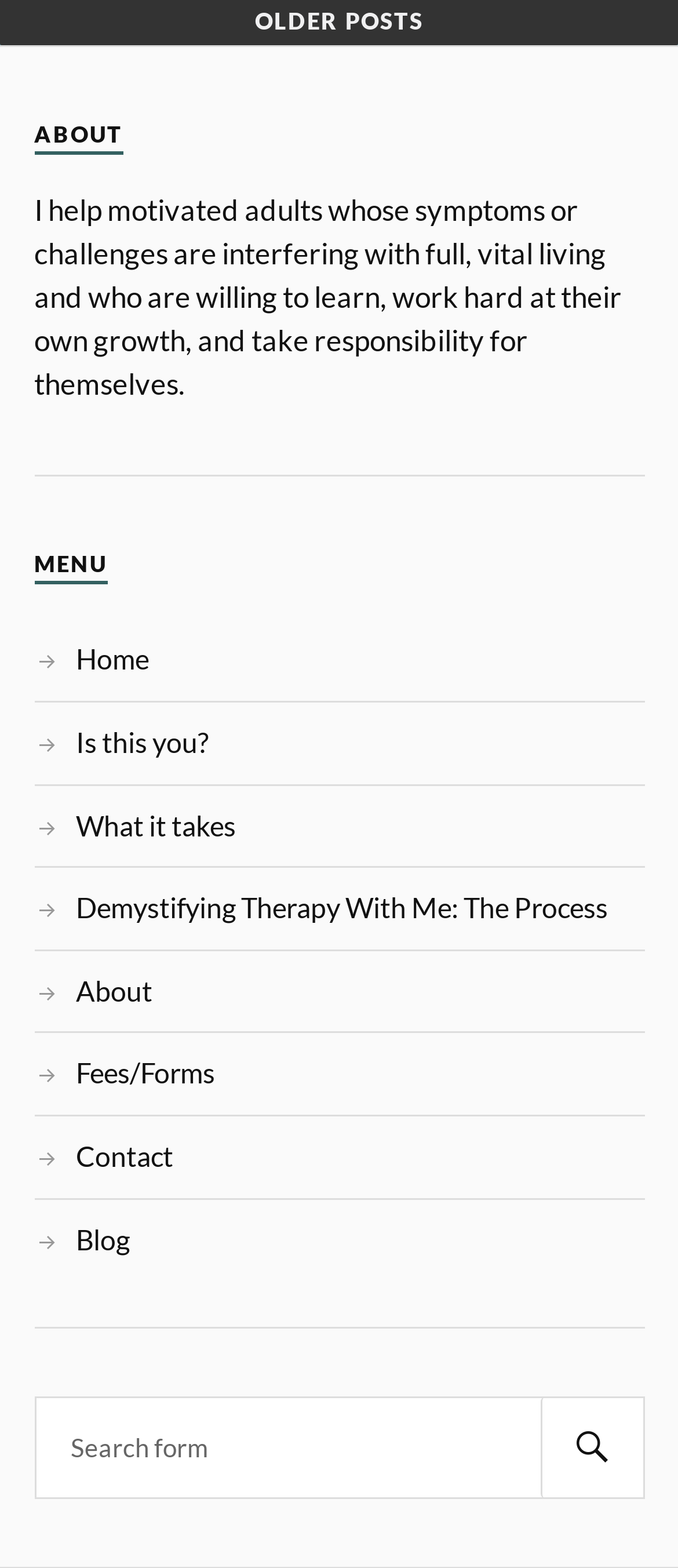Identify the bounding box coordinates of the region that needs to be clicked to carry out this instruction: "Click the 'OLDER POSTS' button". Provide these coordinates as four float numbers ranging from 0 to 1, i.e., [left, top, right, bottom].

[0.376, 0.004, 0.624, 0.022]